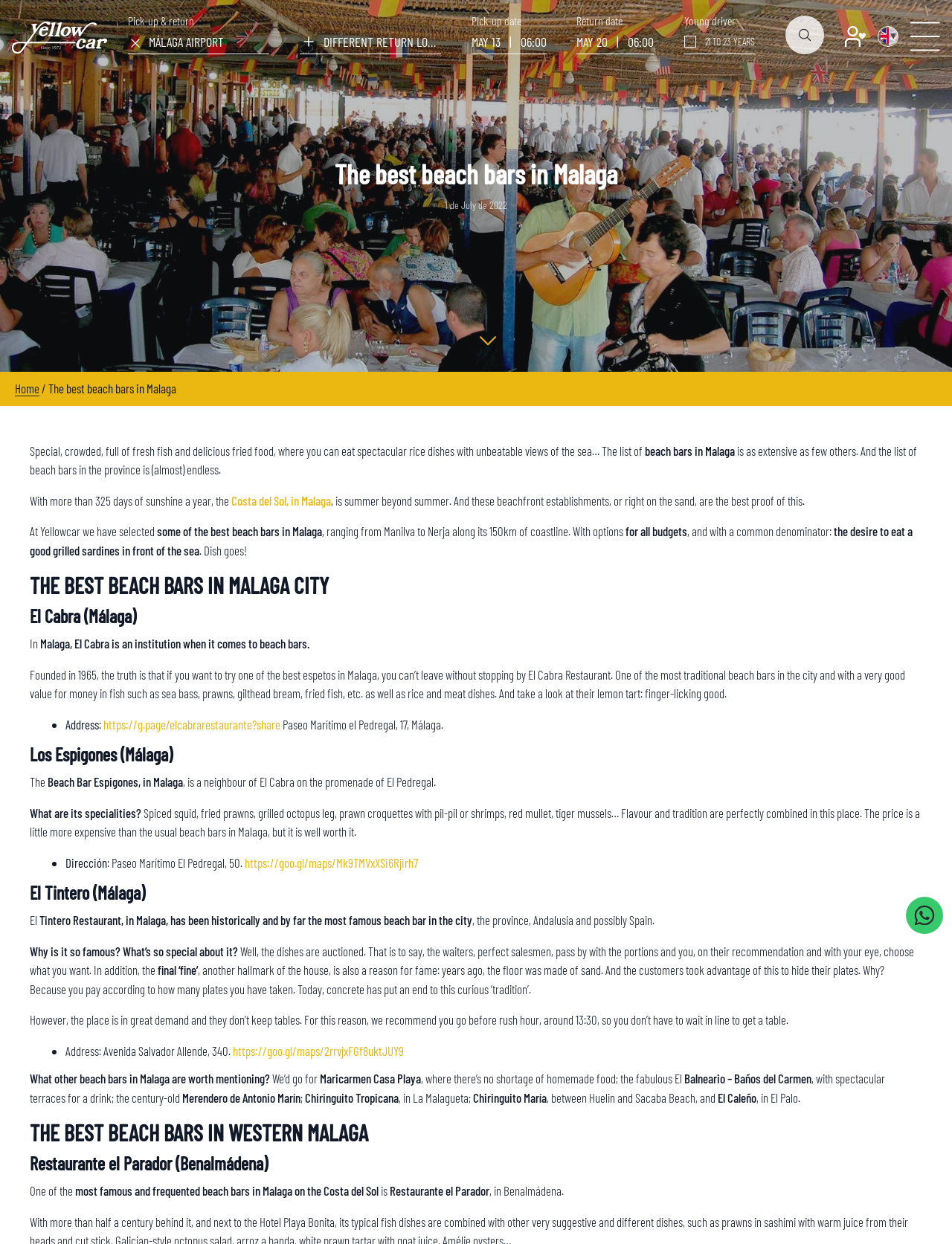Identify the bounding box of the HTML element described here: "aria-label="Toggle navigation"". Provide the coordinates as four float numbers between 0 and 1: [left, top, right, bottom].

[0.956, 0.014, 0.988, 0.038]